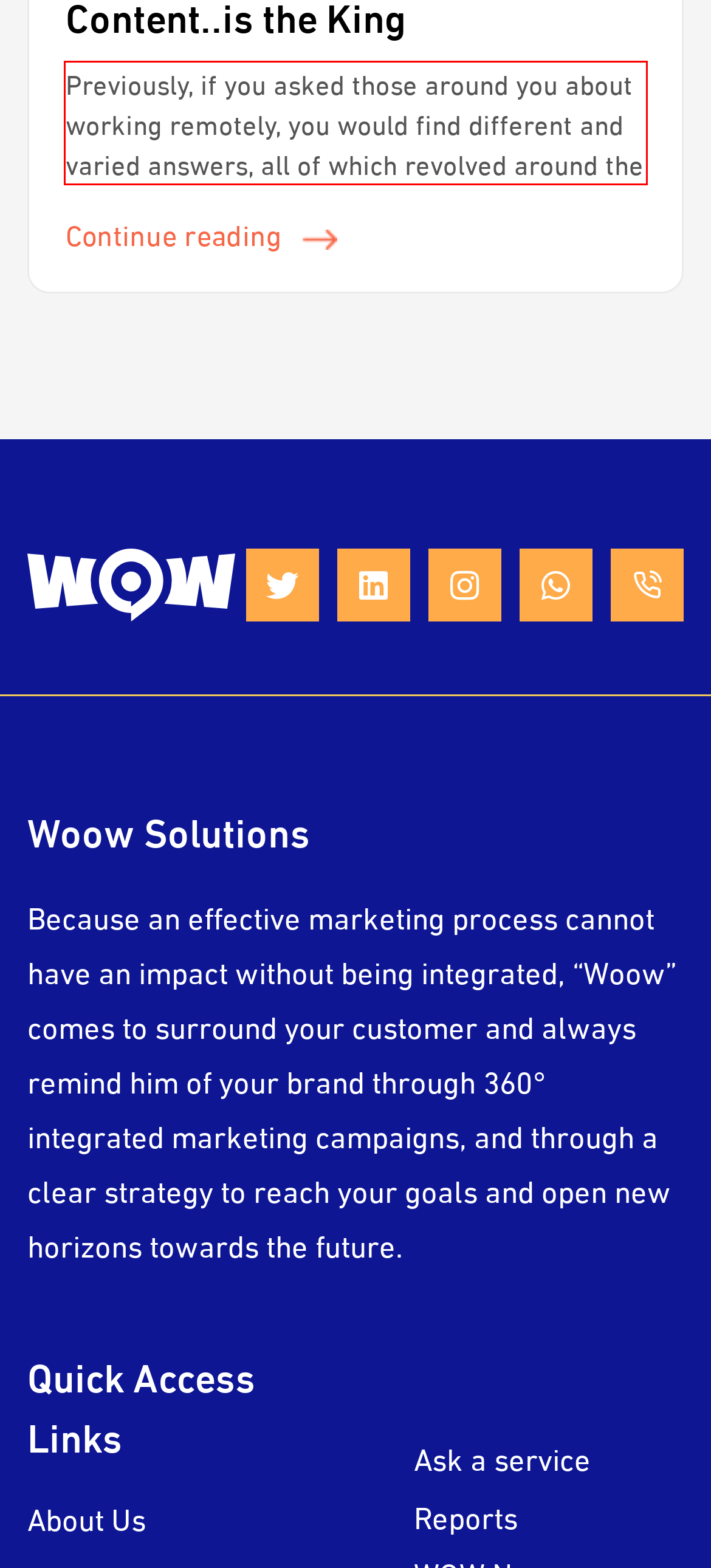Please perform OCR on the text within the red rectangle in the webpage screenshot and return the text content.

Previously, if you asked those around you about working remotely, you would find different and varied answers, all of which revolved around the fact that it is a seriously unwelcome idea, and today, a...